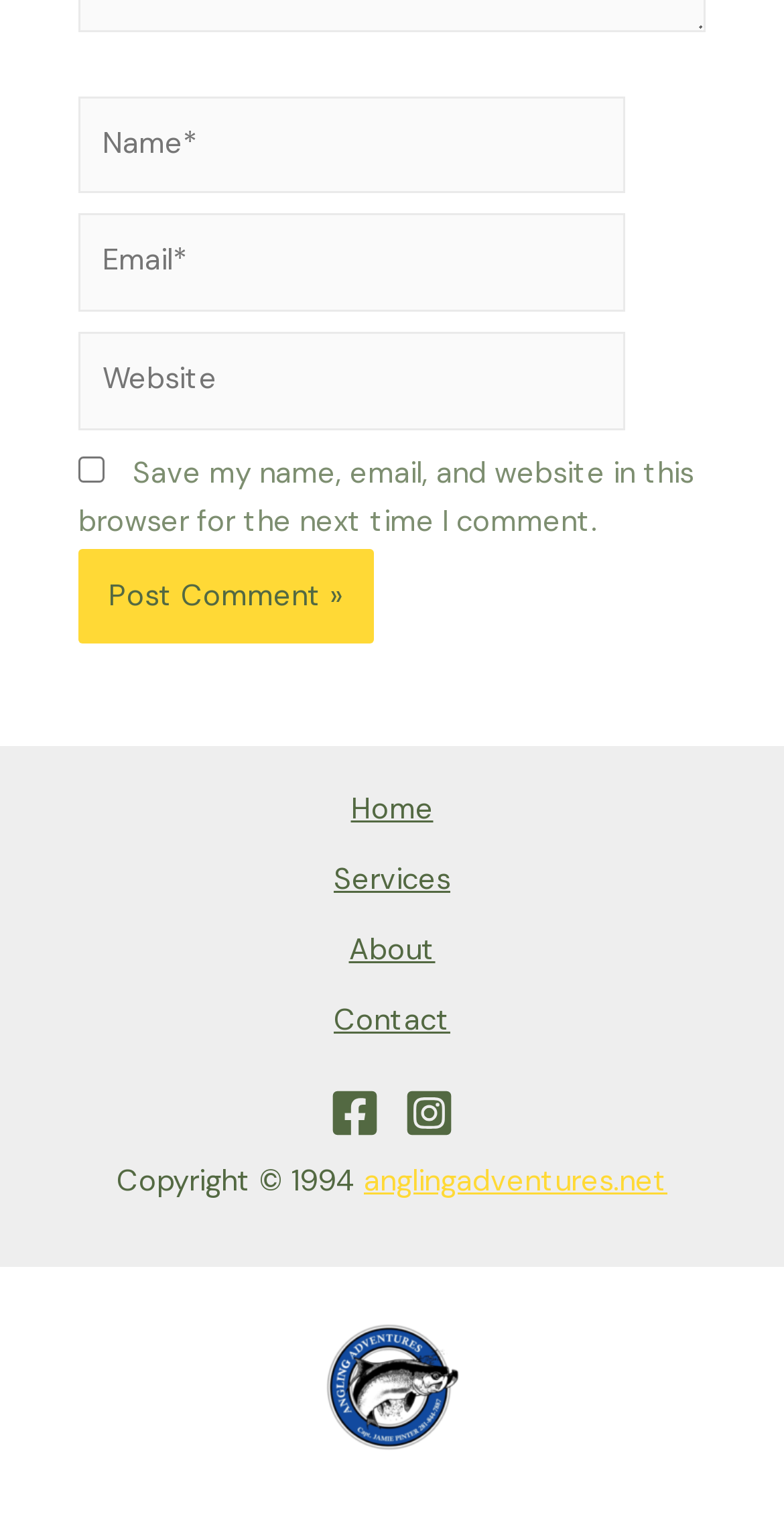Determine the bounding box coordinates for the UI element described. Format the coordinates as (top-left x, top-left y, bottom-right x, bottom-right y) and ensure all values are between 0 and 1. Element description: parent_node: Website name="url" placeholder="Website"

[0.1, 0.216, 0.797, 0.28]